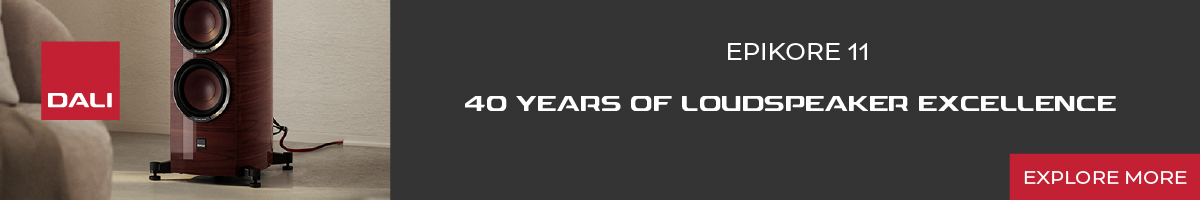Paint a vivid picture with your description of the image.

The image features the DALI Epikore 11 loudspeaker, a striking piece of audio equipment that embodies 40 years of innovation in loudspeaker design. Showcased in an elegant setting, the speaker boasts a rich wood finish, enhancing its aesthetic appeal while hinting at its high-quality craftsmanship. Accompanying the image is a bold text highlighting its name, "Epikore 11," along with a tagline celebrating DALI's legacy of loudspeaker excellence. Positioned strategically is a call-to-action, inviting viewers to "EXPLORE MORE," perfect for engaging potential customers looking to enhance their audio experience.